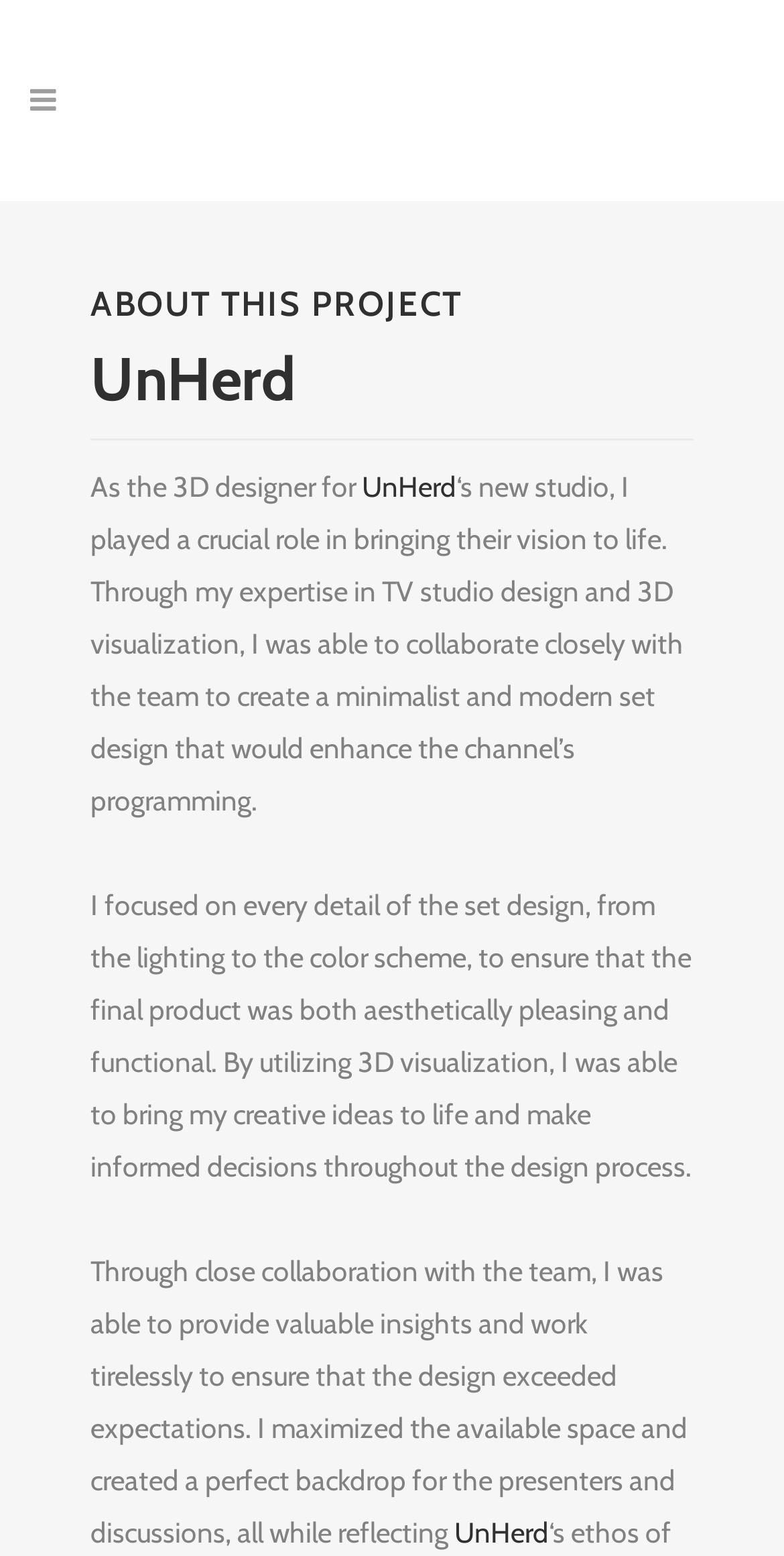Give a short answer using one word or phrase for the question:
What was the author's role in the project?

3D designer